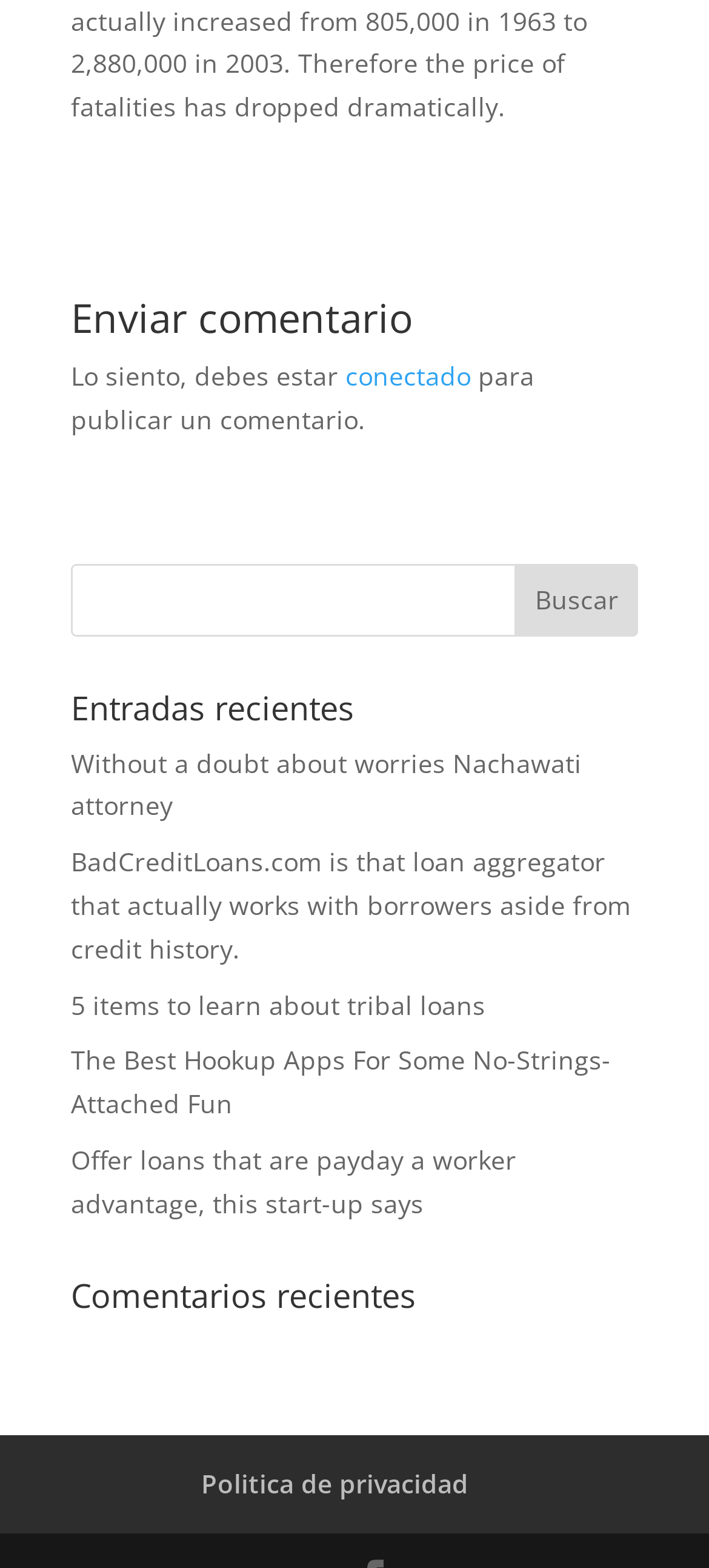Please answer the following question using a single word or phrase: 
How many recent entries are listed?

5